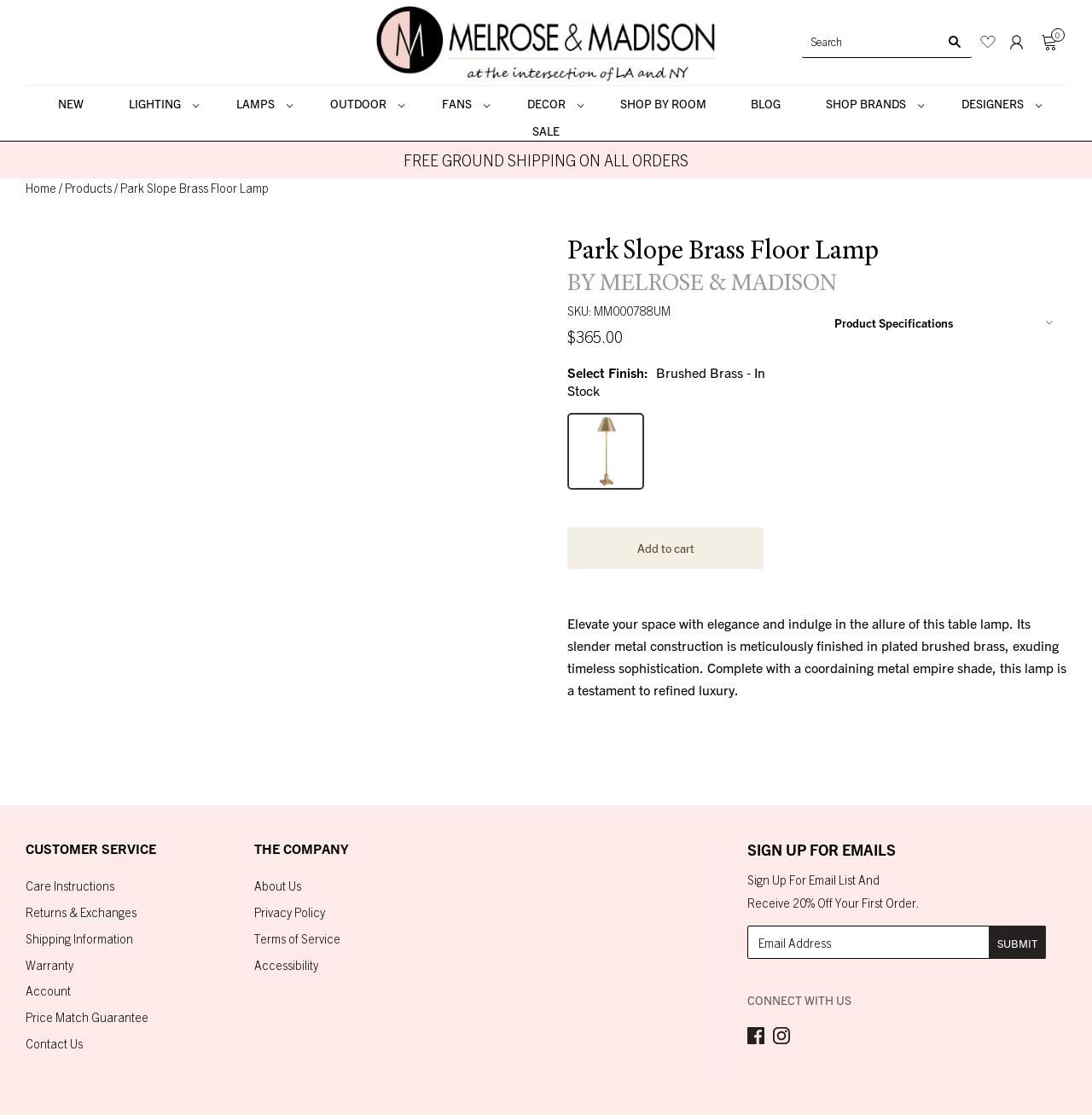Could you determine the bounding box coordinates of the clickable element to complete the instruction: "Add to cart"? Provide the coordinates as four float numbers between 0 and 1, i.e., [left, top, right, bottom].

[0.52, 0.473, 0.699, 0.51]